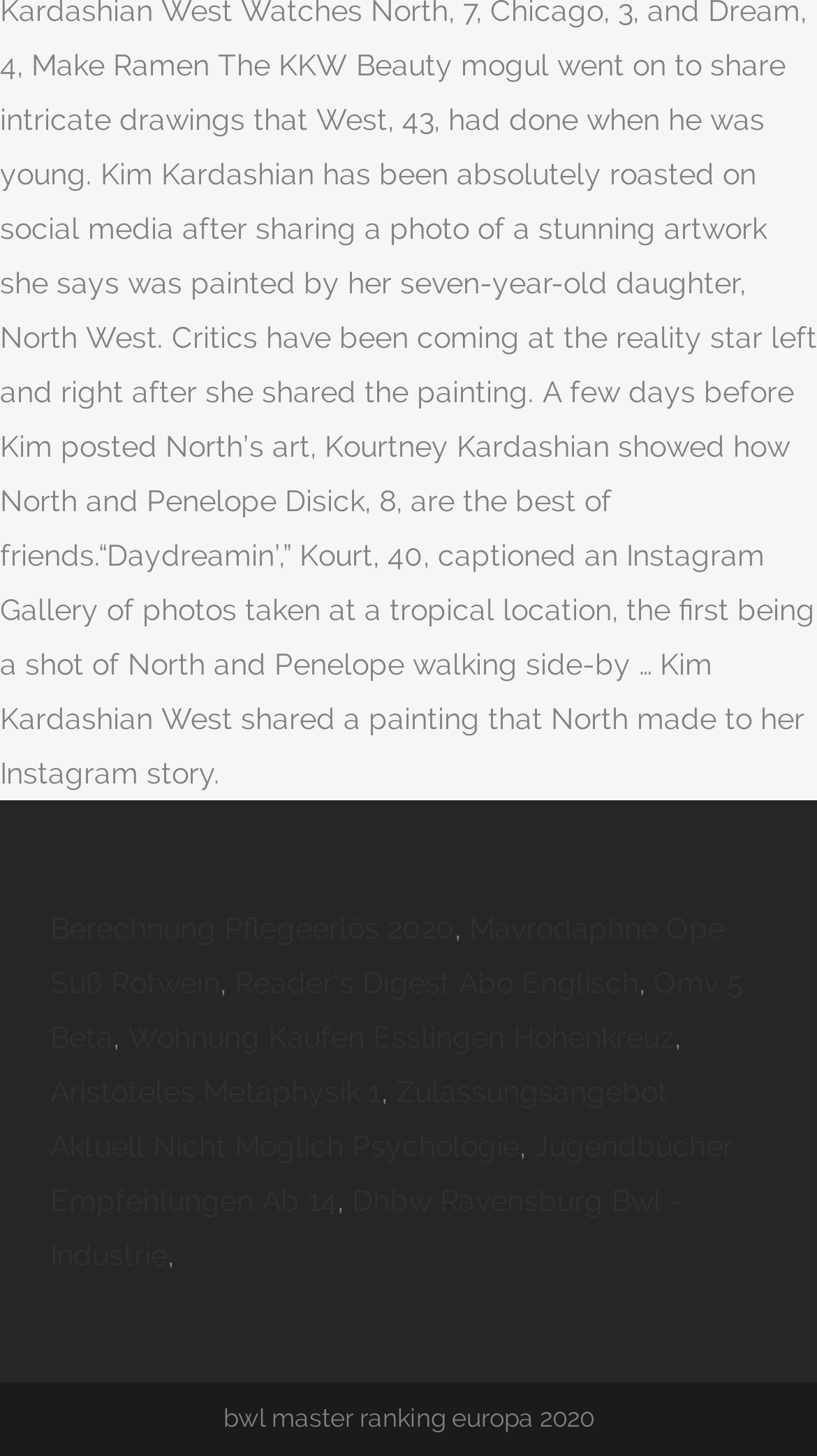What is the first link on the webpage?
Answer the question with a single word or phrase, referring to the image.

Berechnung Pflegeerlös 2020